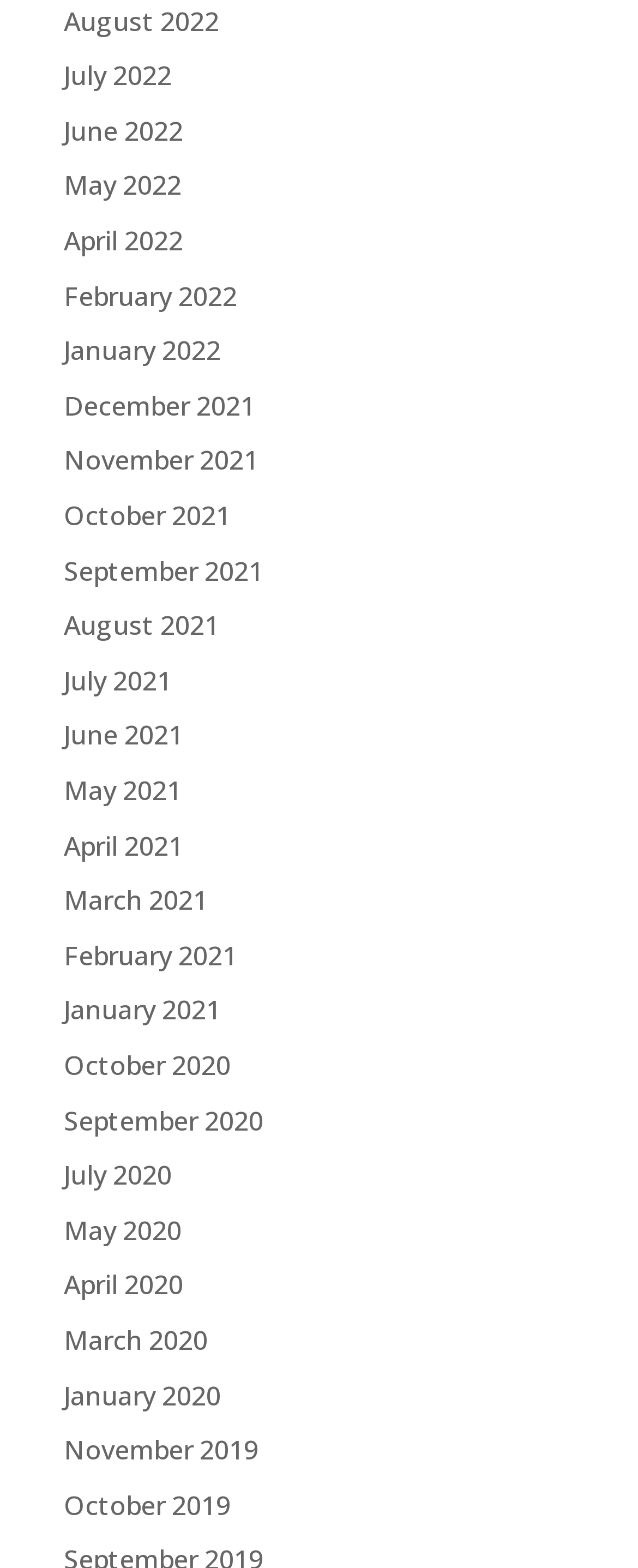Please identify the bounding box coordinates of the element's region that I should click in order to complete the following instruction: "access November 2019". The bounding box coordinates consist of four float numbers between 0 and 1, i.e., [left, top, right, bottom].

[0.1, 0.913, 0.405, 0.936]